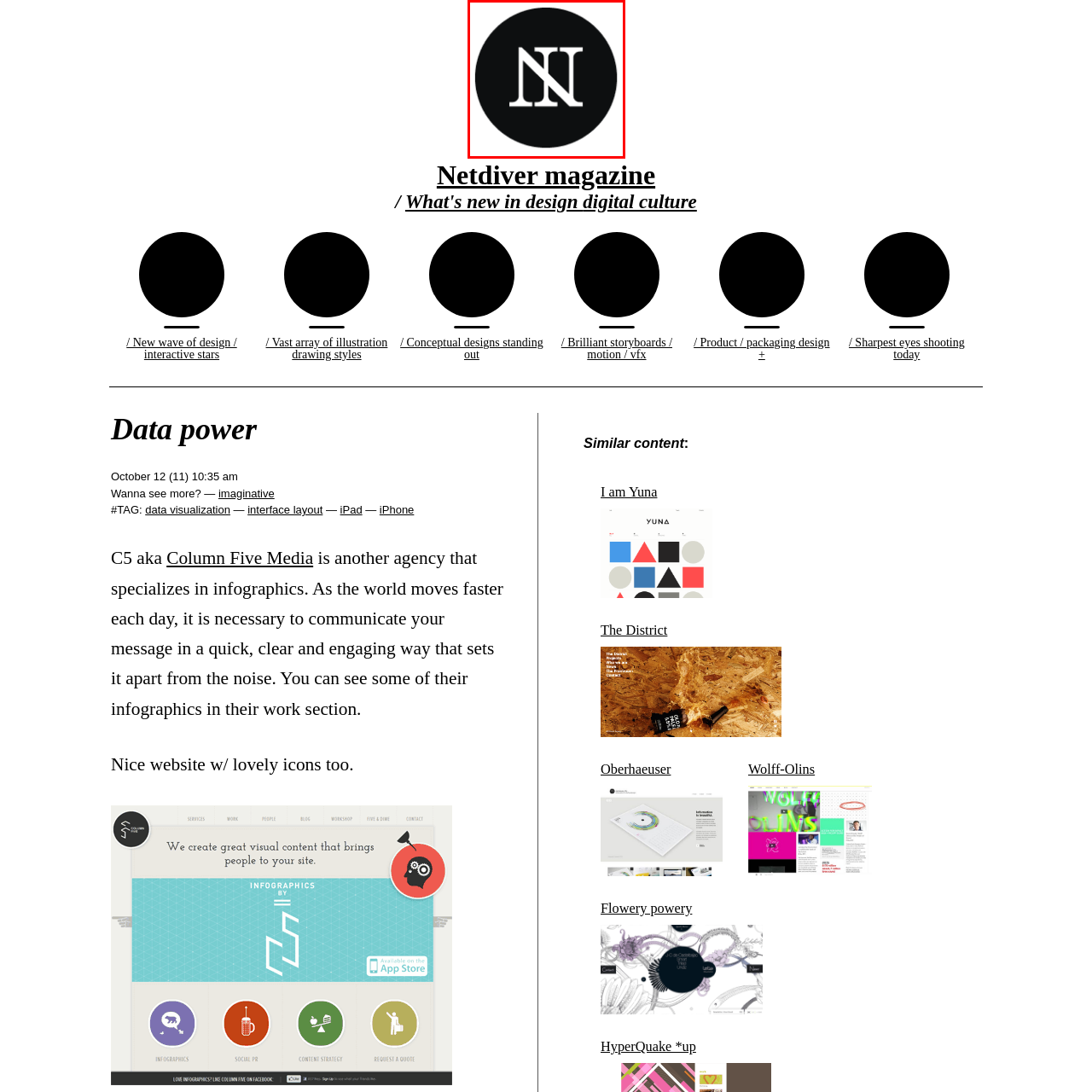Look at the image inside the red boundary and respond to the question with a single word or phrase: What color is the background of the logo?

Black